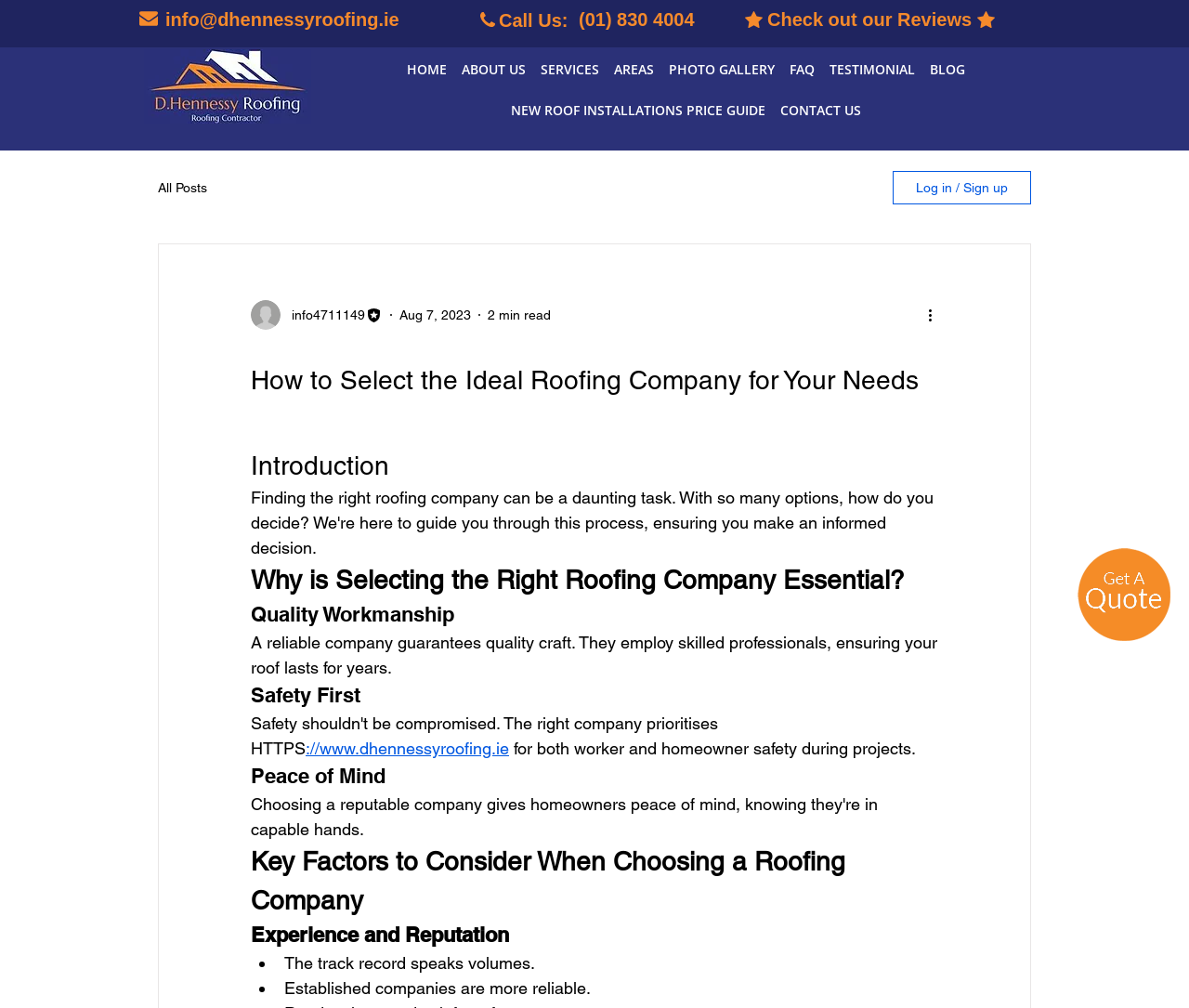Identify the bounding box coordinates of the clickable region required to complete the instruction: "Click the 'CONTACT US' link". The coordinates should be given as four float numbers within the range of 0 and 1, i.e., [left, top, right, bottom].

[0.65, 0.089, 0.73, 0.13]